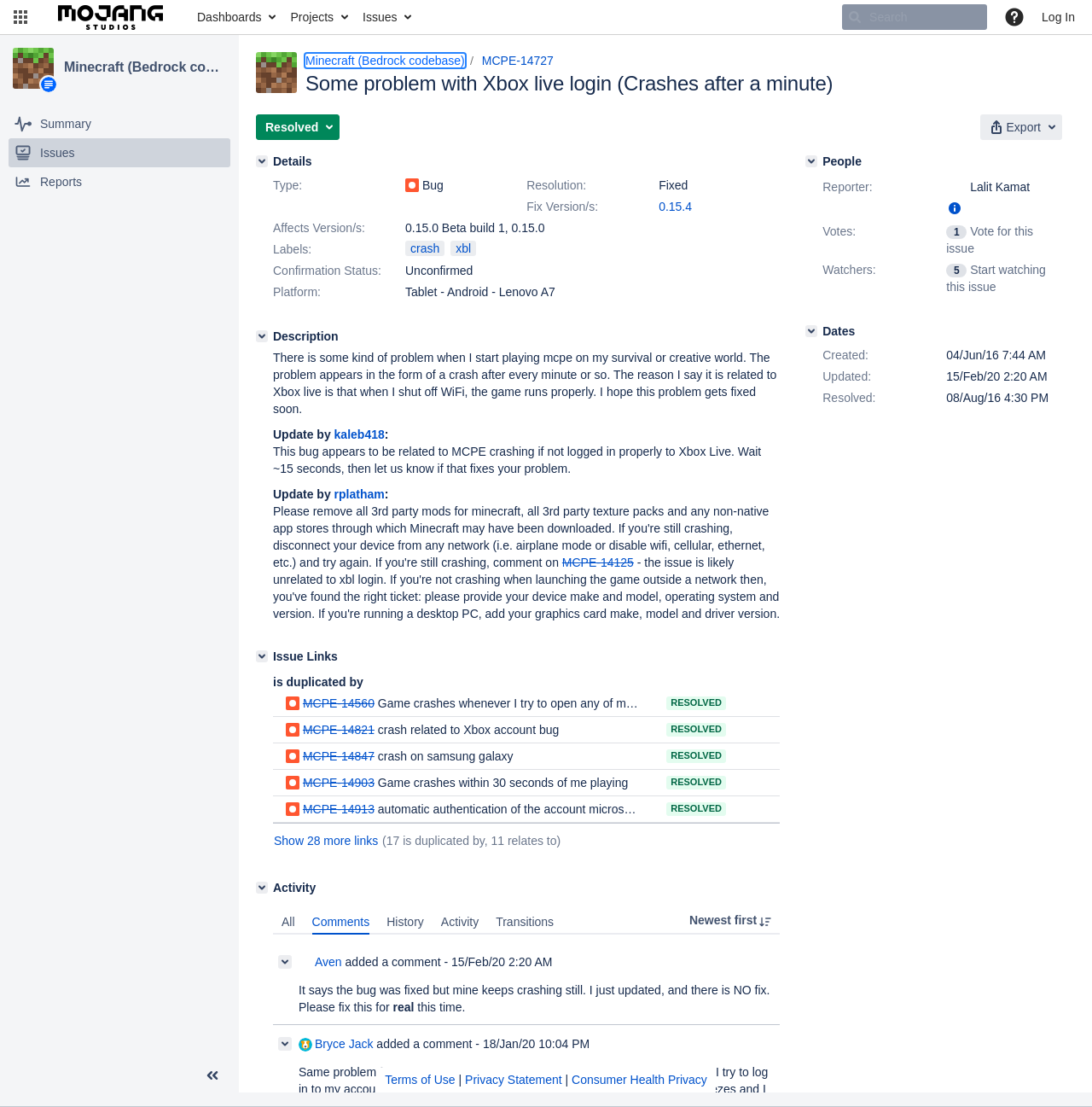Please answer the following question as detailed as possible based on the image: 
What is the platform where the issue MCPE-14727 occurs?

The platform where the issue MCPE-14727 occurs can be found in the main content section of the webpage, under the 'Platform' heading, where it is mentioned as 'Tablet - Android - Lenovo A7'.